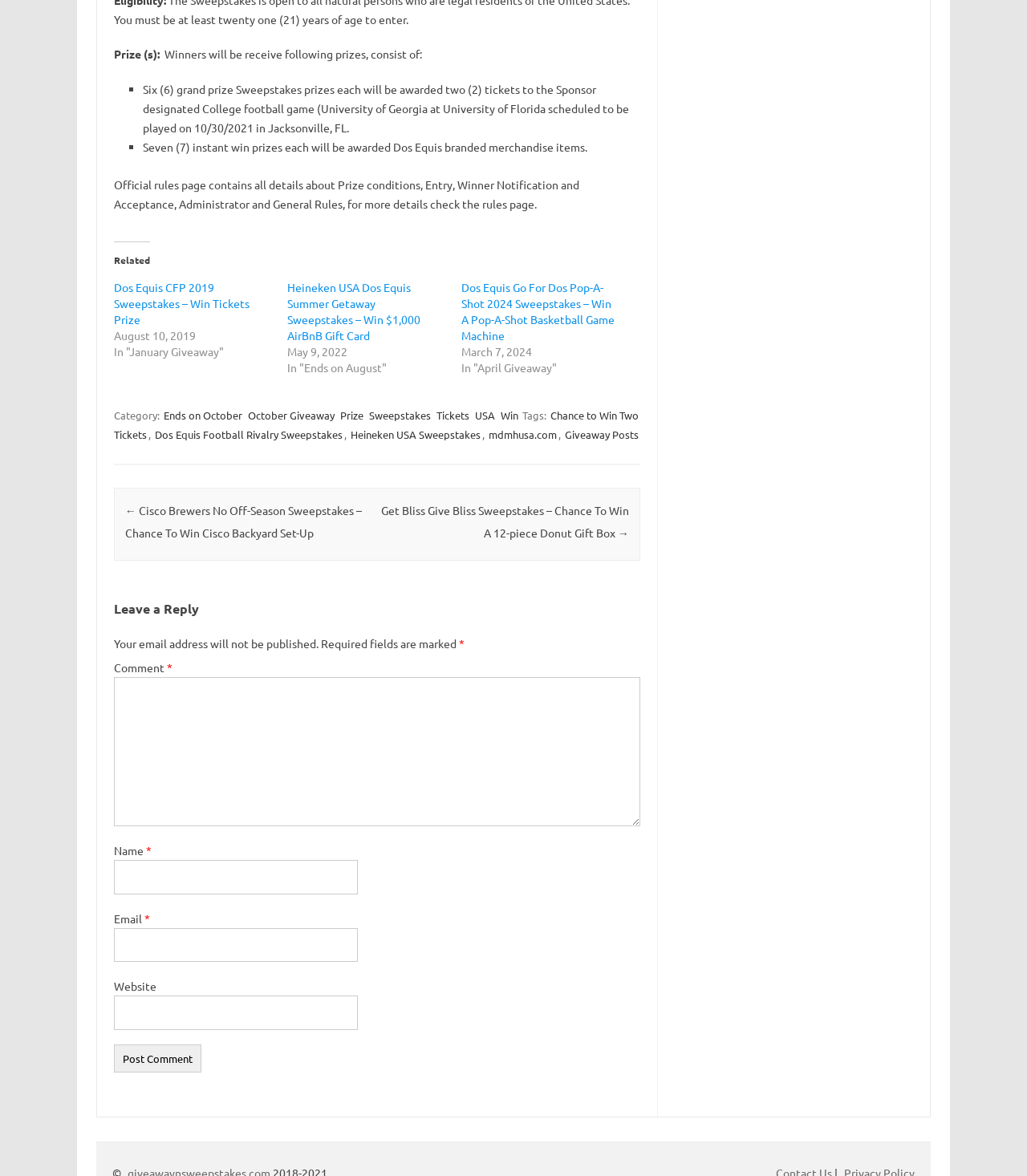Determine the bounding box coordinates of the UI element that matches the following description: "parent_node: Email * aria-describedby="email-notes" name="email"". The coordinates should be four float numbers between 0 and 1 in the format [left, top, right, bottom].

[0.111, 0.789, 0.348, 0.818]